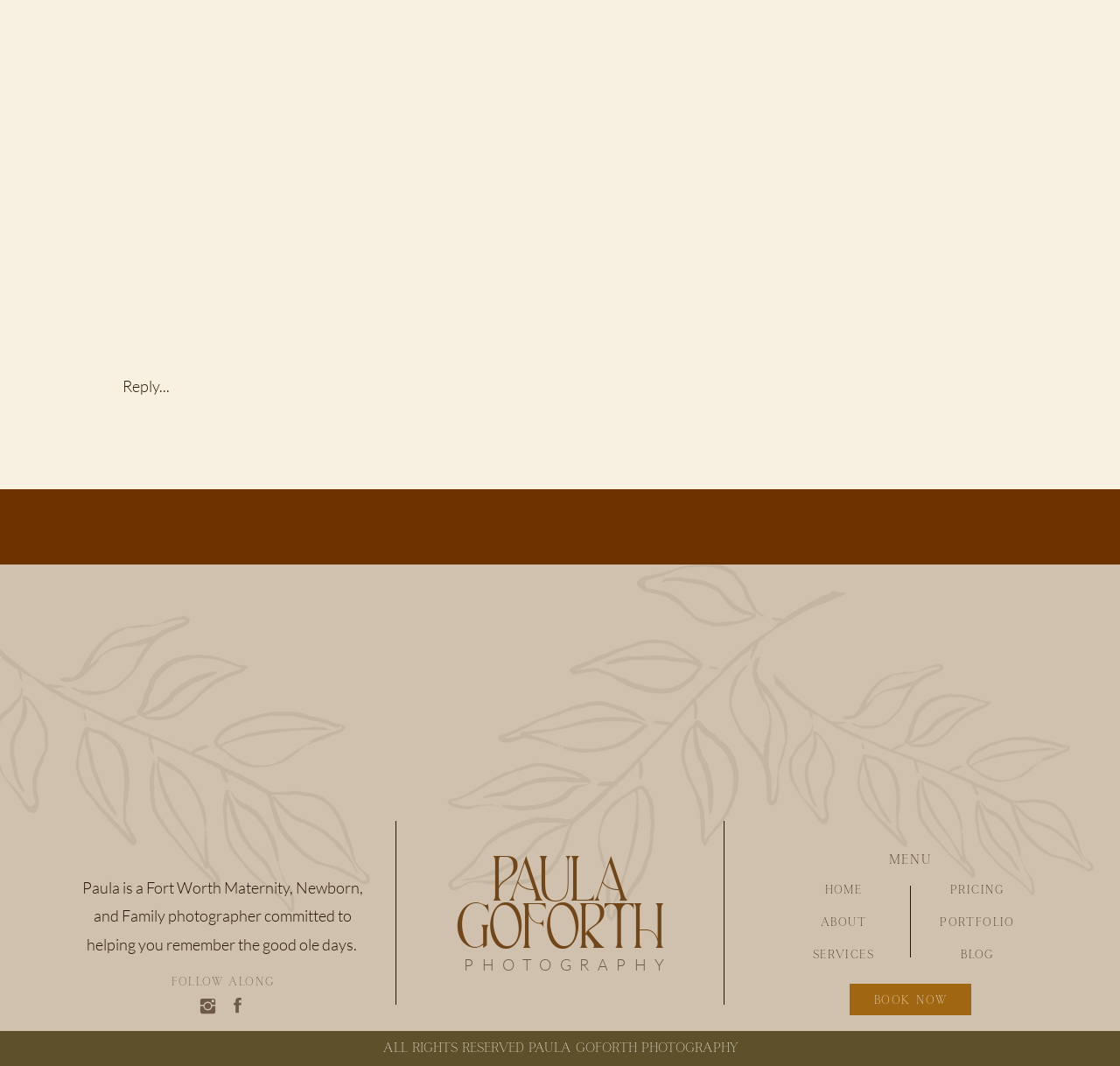Please find the bounding box coordinates of the element that must be clicked to perform the given instruction: "Visit the 'BLOG' page". The coordinates should be four float numbers from 0 to 1, i.e., [left, top, right, bottom].

[0.818, 0.886, 0.927, 0.904]